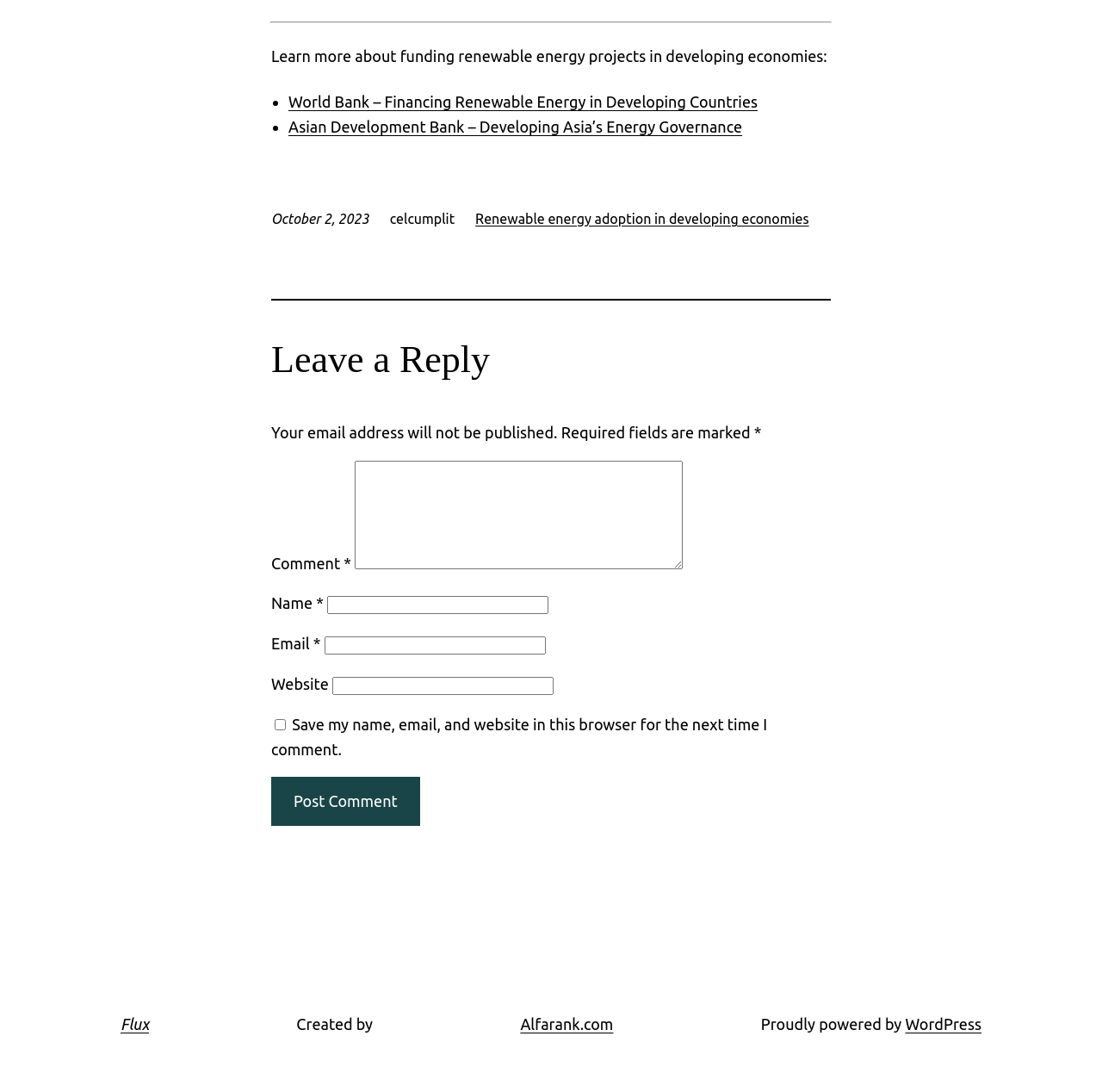Identify the bounding box coordinates of the clickable region necessary to fulfill the following instruction: "Leave a comment". The bounding box coordinates should be four float numbers between 0 and 1, i.e., [left, top, right, bottom].

[0.246, 0.31, 0.754, 0.35]